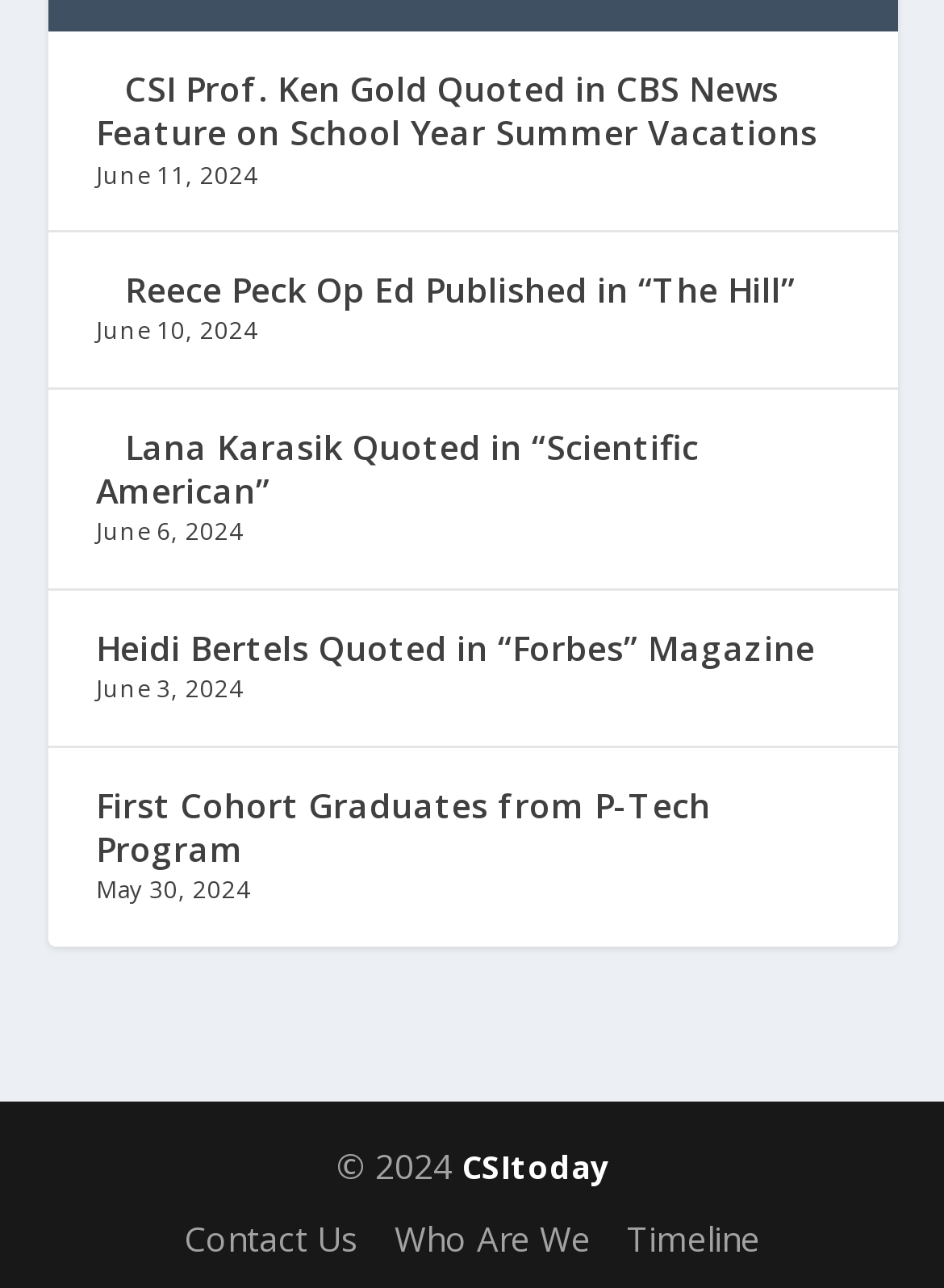Please determine the bounding box coordinates for the UI element described as: "Timeline".

[0.664, 0.943, 0.805, 0.979]